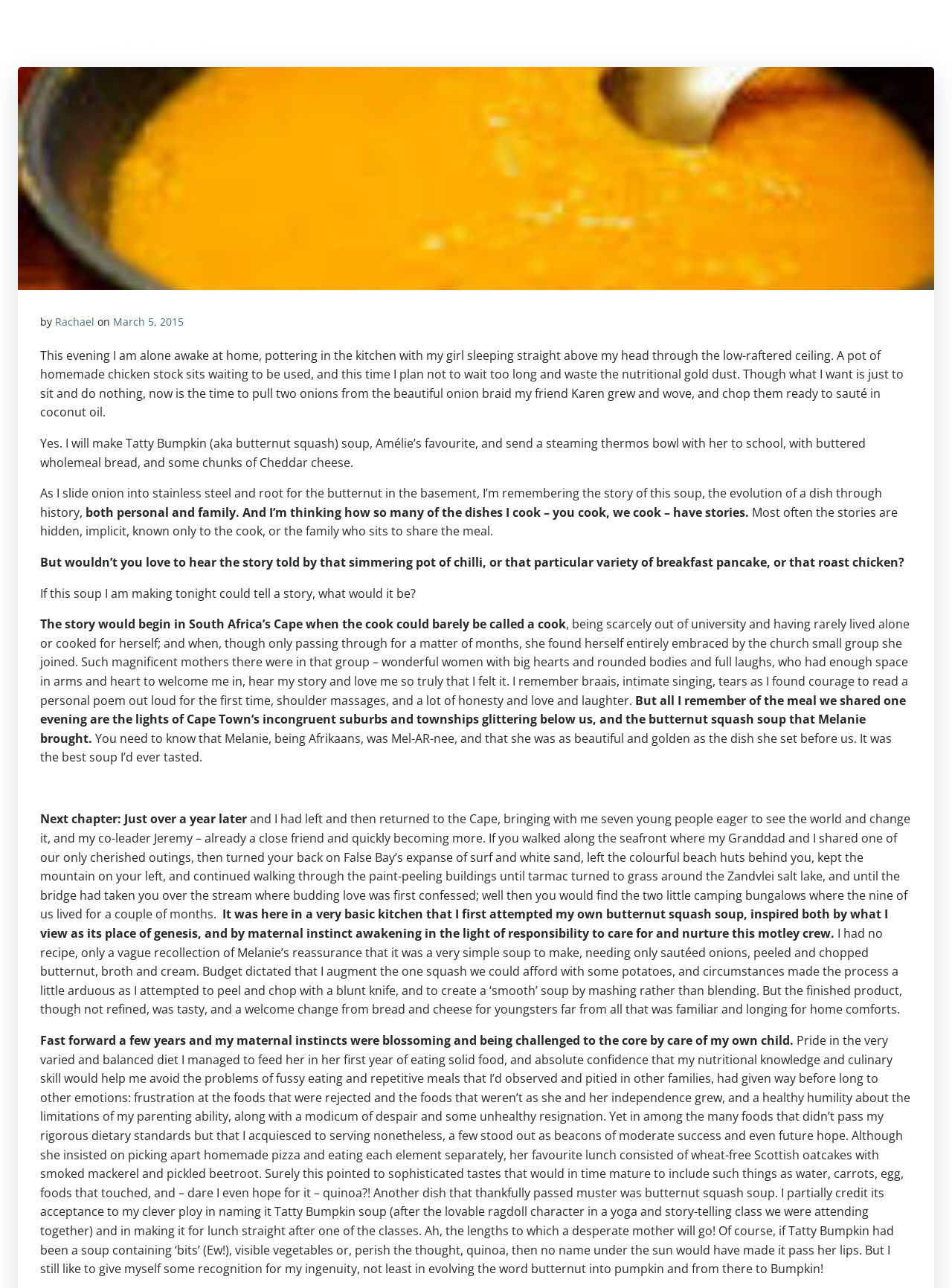Can you pinpoint the bounding box coordinates for the clickable element required for this instruction: "Click on the CONTACT link"? The coordinates should be four float numbers between 0 and 1, i.e., [left, top, right, bottom].

[0.93, 0.023, 0.98, 0.035]